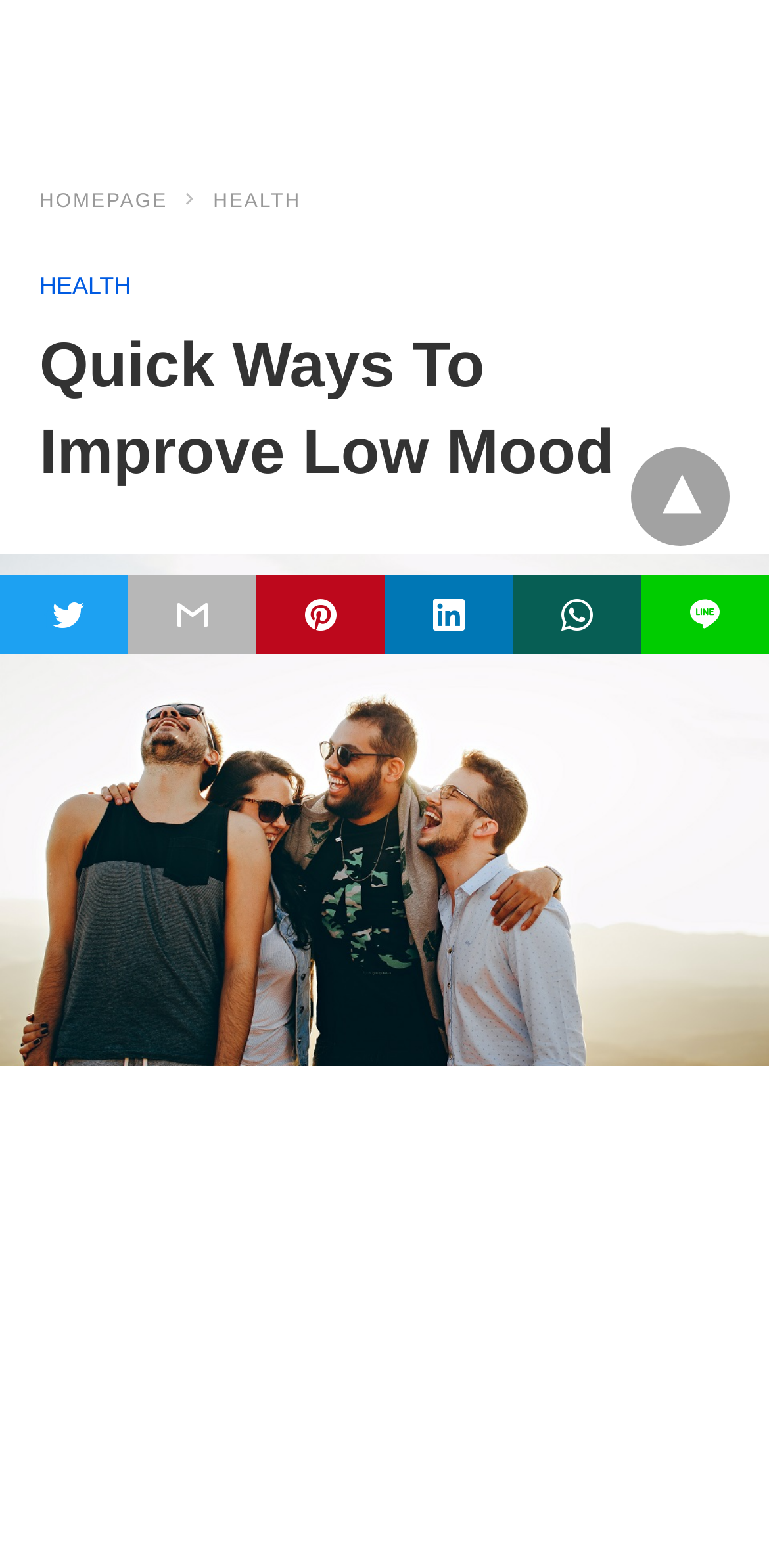Locate the UI element described by parent_node: Business title="back to top" in the provided webpage screenshot. Return the bounding box coordinates in the format (top-left x, top-left y, bottom-right x, bottom-right y), ensuring all values are between 0 and 1.

[0.821, 0.285, 0.949, 0.348]